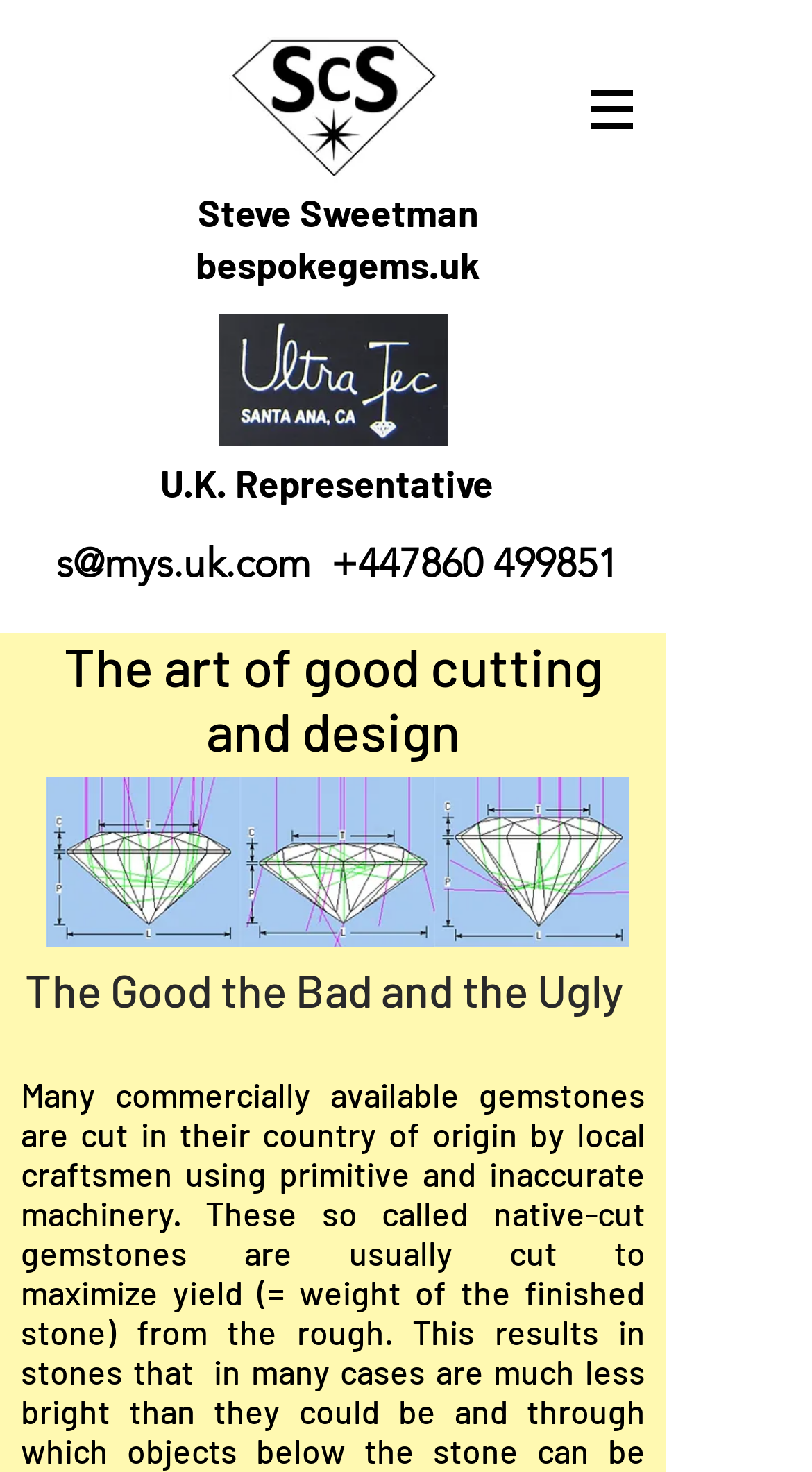What is the contact email address?
Analyze the image and provide a thorough answer to the question.

The webpage has a link with the text 's@mys.uk.com', which is likely to be the contact email address.